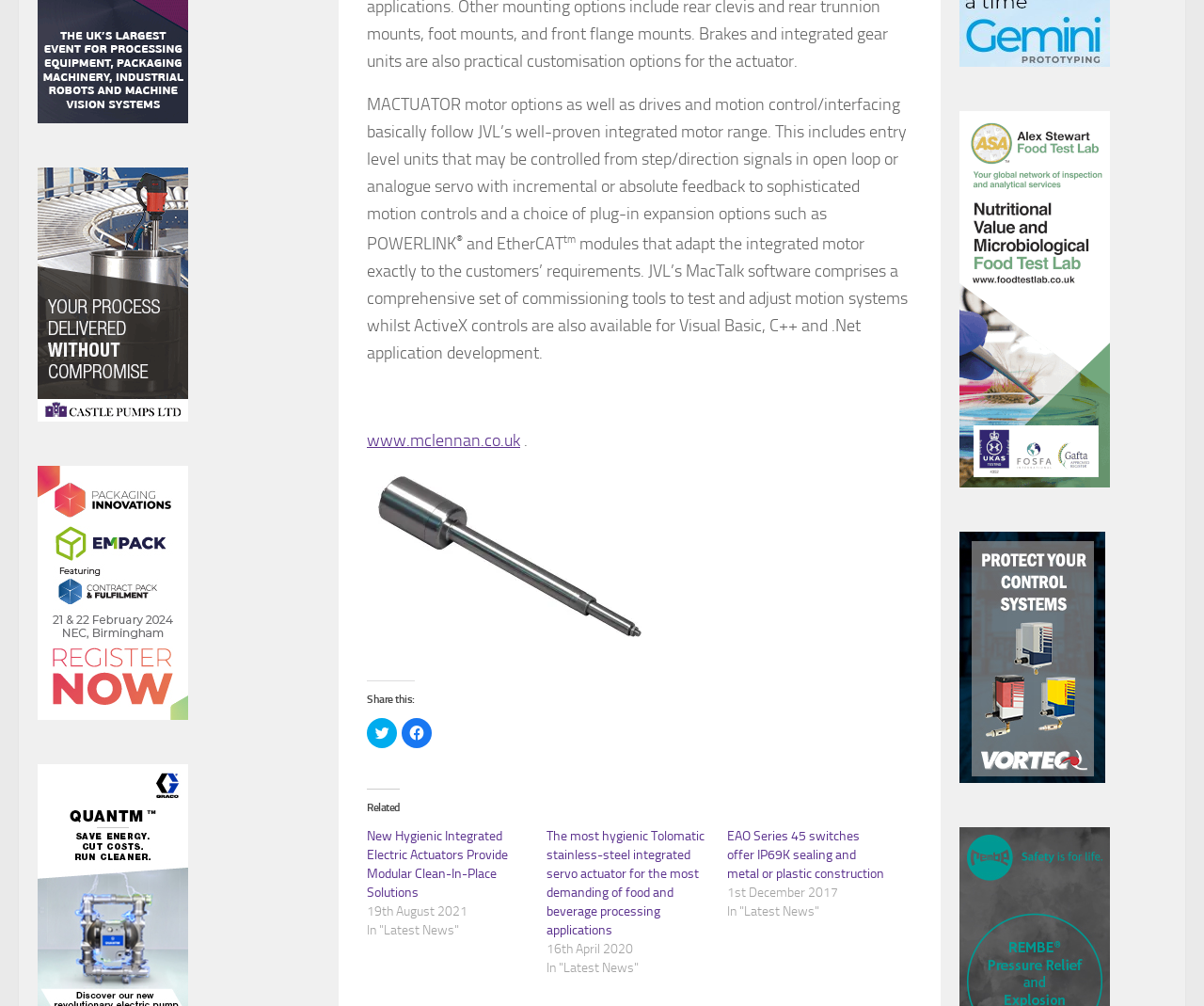What is the format of the date in the news articles?
Based on the visual details in the image, please answer the question thoroughly.

The format of the date in the news articles is 'Day Month Year', as seen in the dates '19th August 2021', '16th April 2020', and '1st December 2017'.